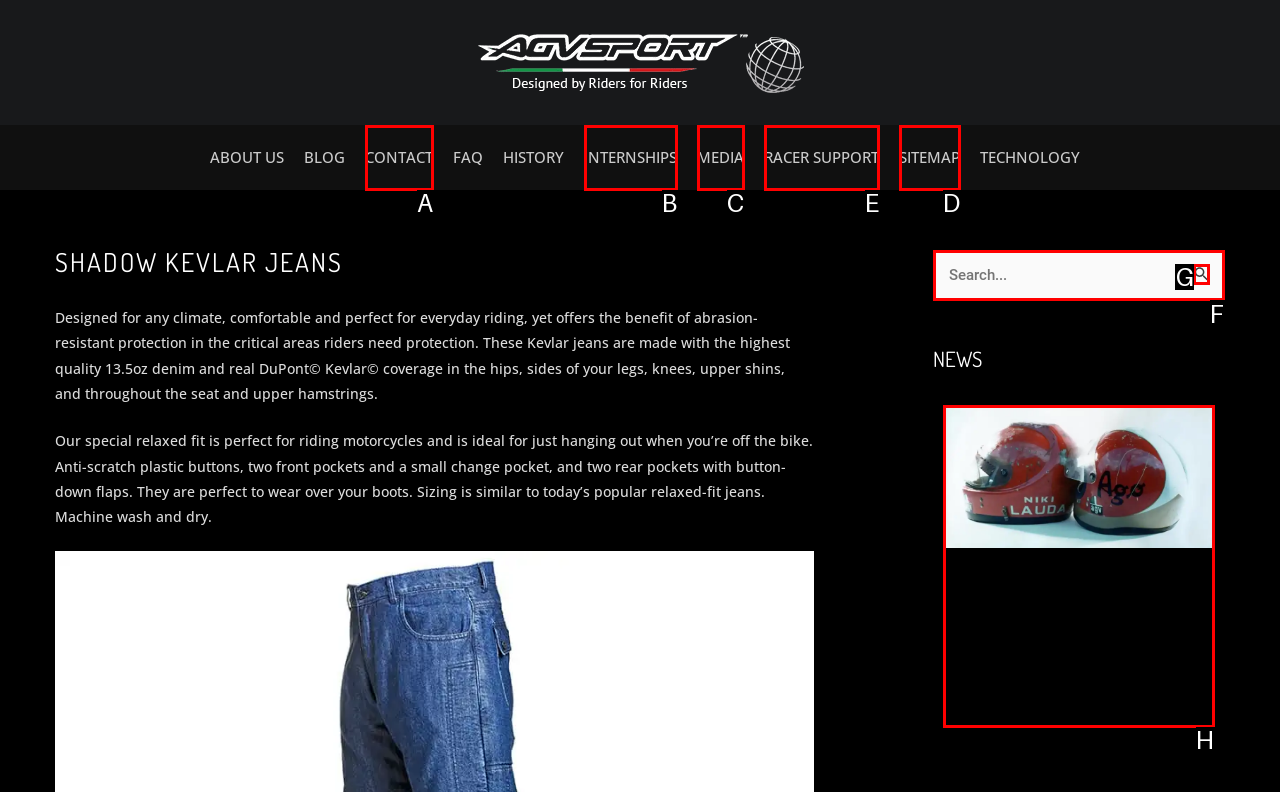Determine the appropriate lettered choice for the task: Click on the RACER SUPPORT link. Reply with the correct letter.

E